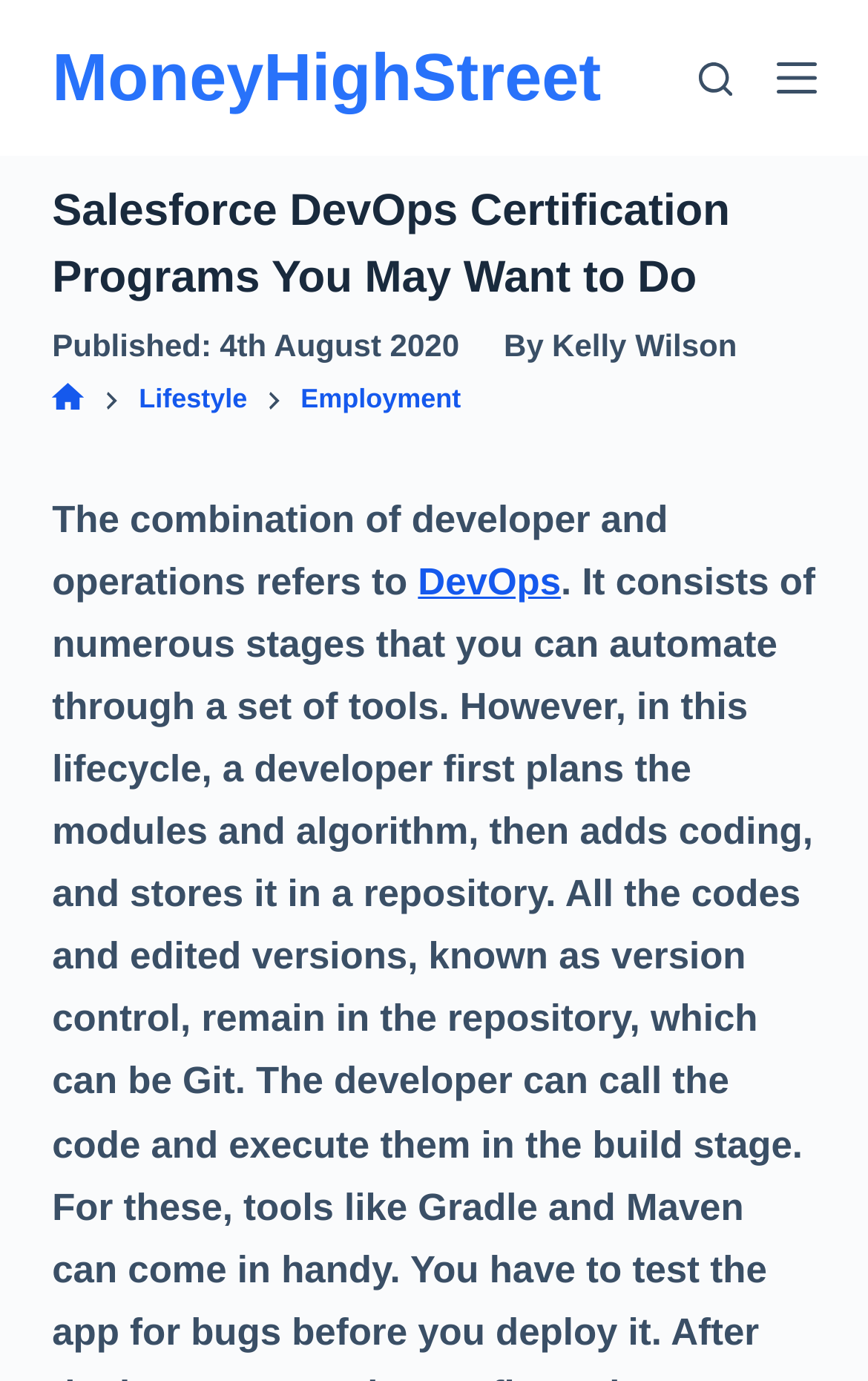Respond to the question below with a concise word or phrase:
What is the name of the website?

MoneyHighStreet